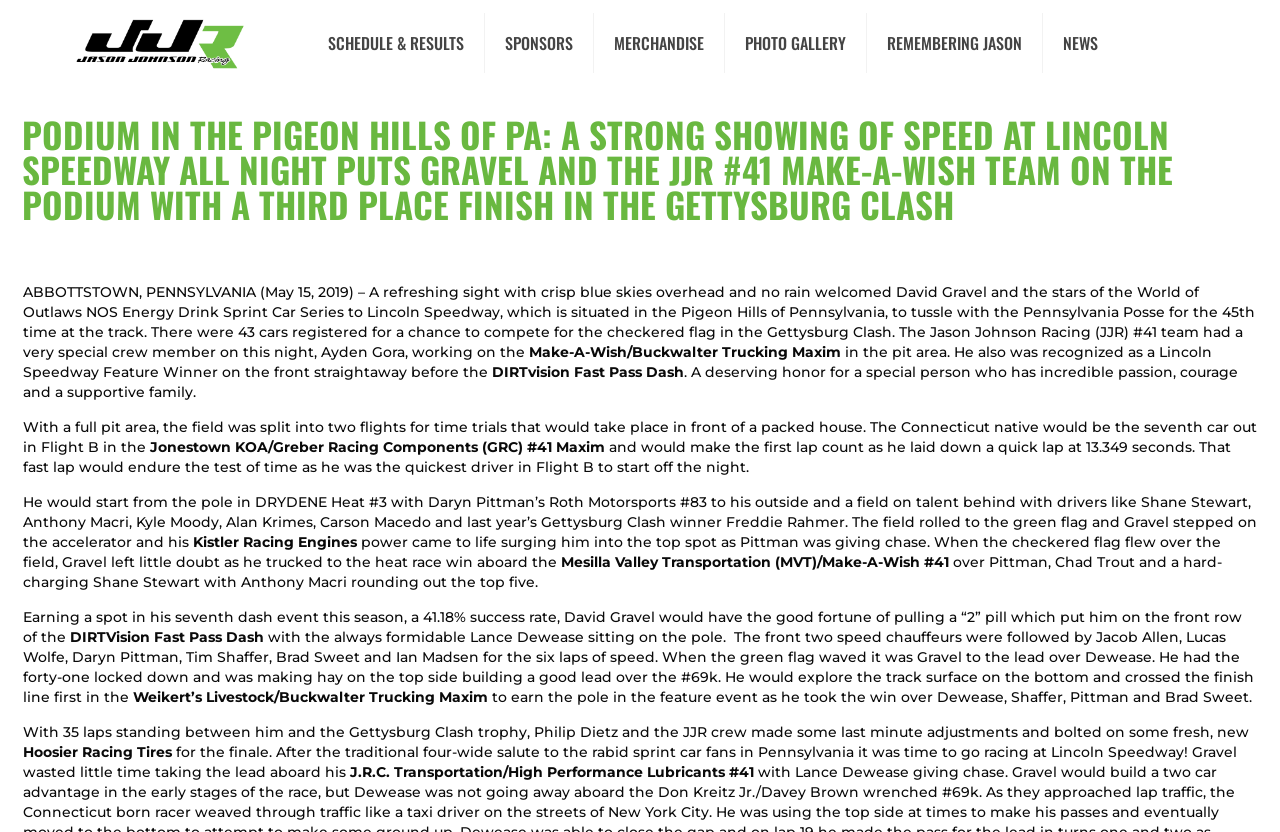What is the position that David Gravel finished in the Gettysburg Clash?
Provide an in-depth answer to the question, covering all aspects.

From the article, I can see that David Gravel finished in third place in the Gettysburg Clash, as mentioned in the title 'PODIUM IN THE PIGEON HILLS OF PA: A STRONG SHOWING OF SPEED AT LINCOLN SPEEDWAY ALL NIGHT PUTS GRAVEL AND THE JJR #41 MAKE-A-WISH TEAM ON THE PODIUM WITH A THIRD PLACE FINISH IN THE GETTYSBURG CLASH'.